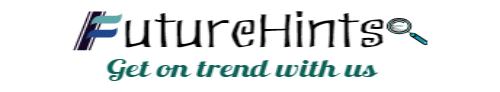What is the purpose of the magnifying glass in the logo?
Look at the image and answer with only one word or phrase.

To reinforce exploration and discovery